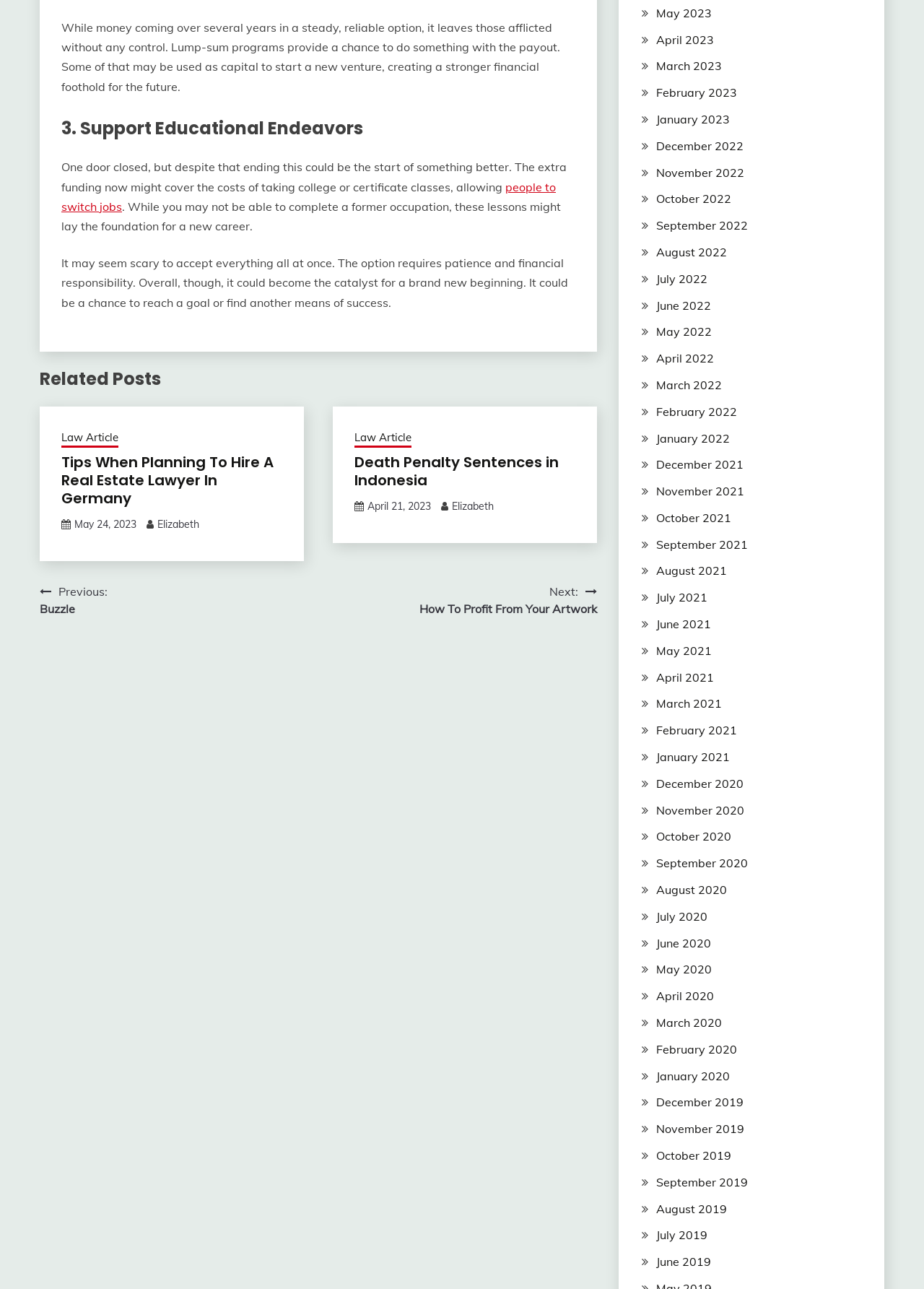What is the topic of the article?
Please answer the question as detailed as possible.

Based on the content of the webpage, specifically the static text 'Lump-sum programs provide a chance to do something with the payout.', I infer that the topic of the article is related to lump-sum programs.